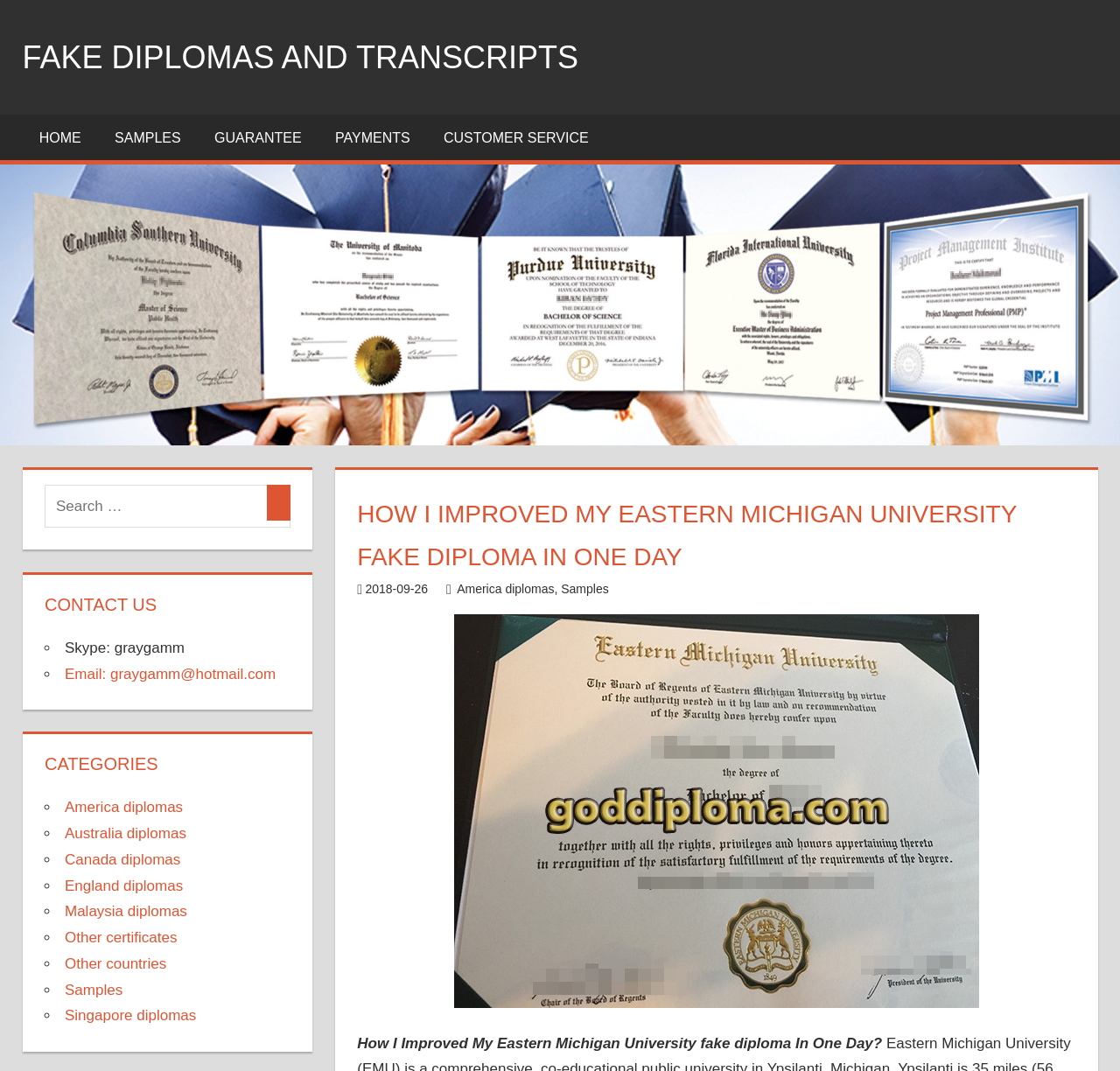What categories of diplomas are listed on this webpage?
Using the visual information, respond with a single word or phrase.

Several countries